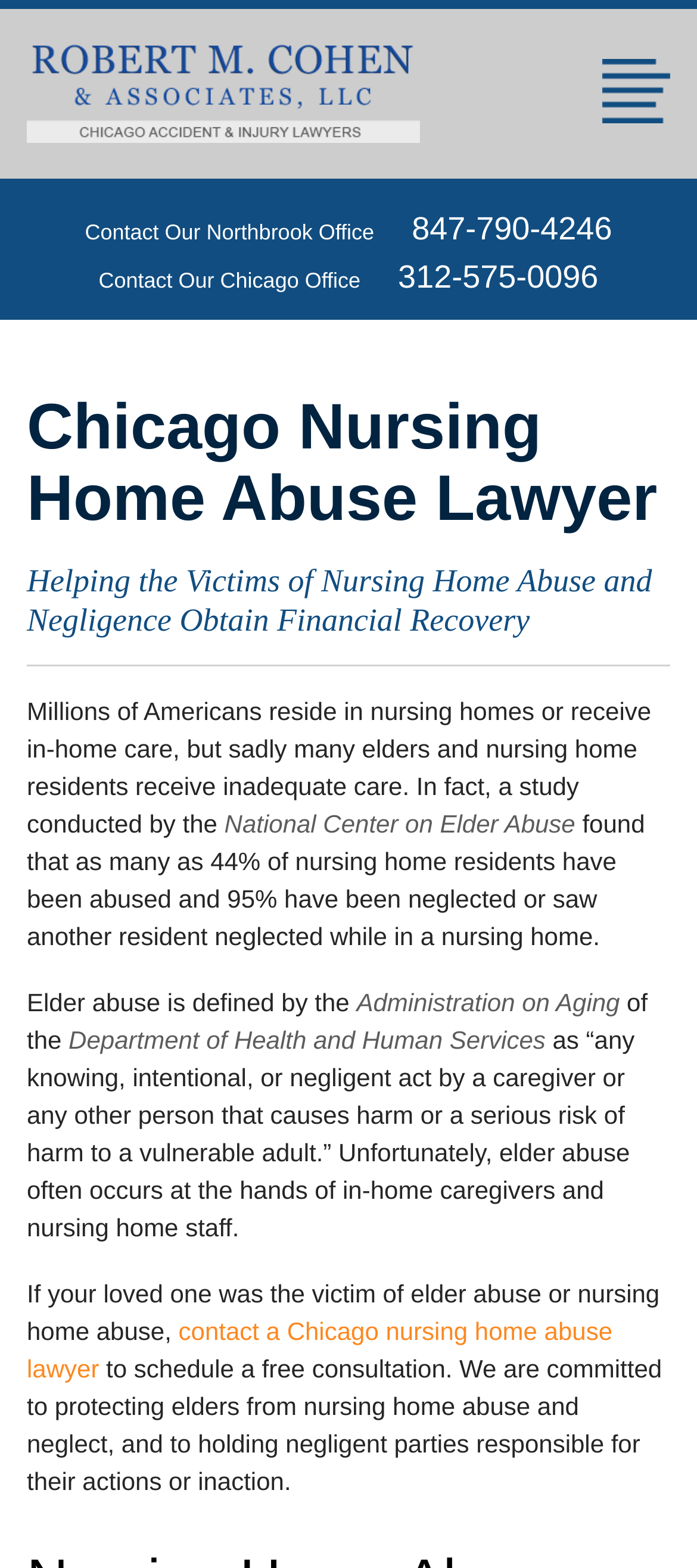What percentage of nursing home residents have been abused?
Please provide a detailed and comprehensive answer to the question.

I found this information by reading the StaticText element that mentions the National Center on Elder Abuse and the statistics about nursing home residents being abused.